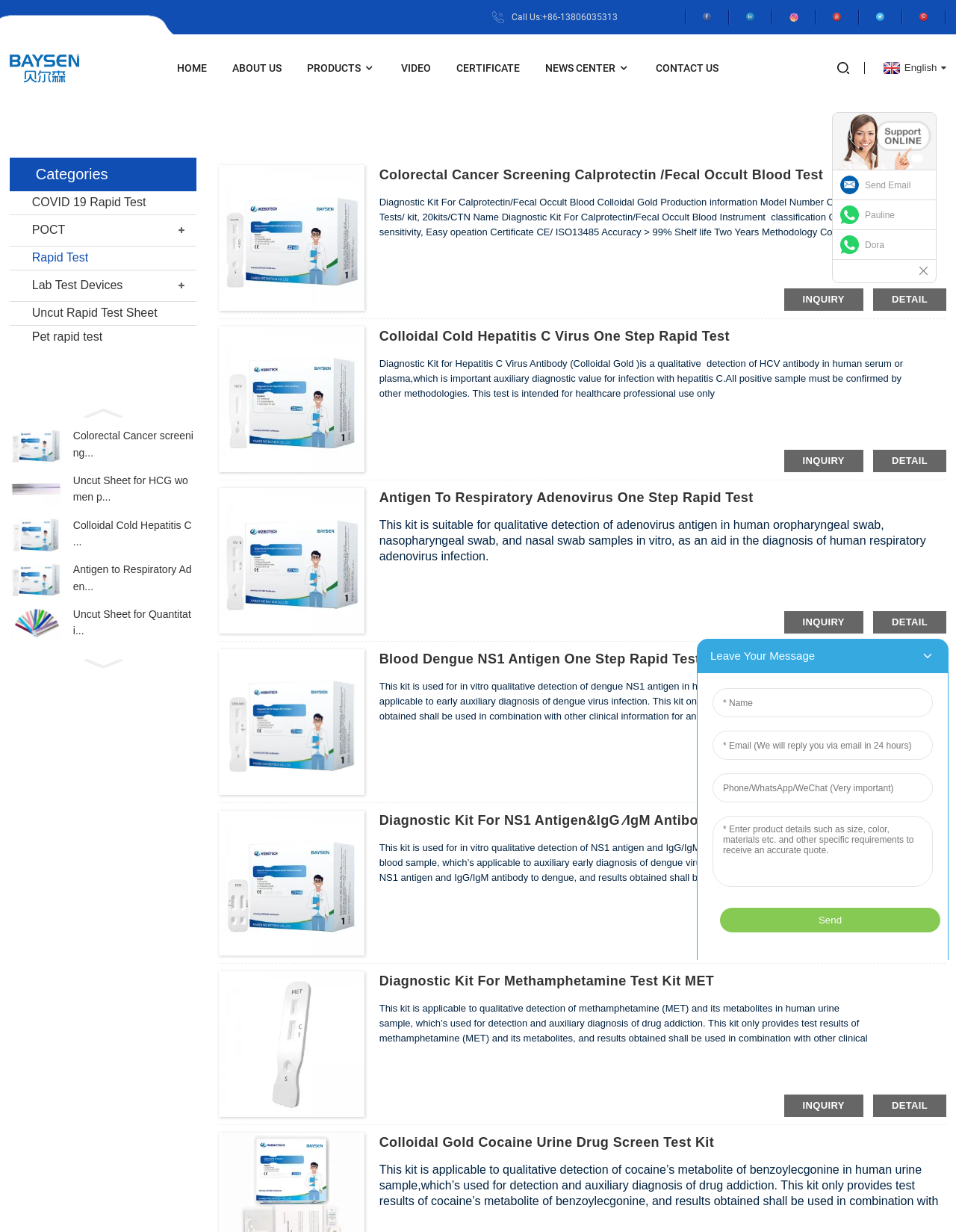Locate the bounding box coordinates of the clickable area needed to fulfill the instruction: "Learn more about COVID 19 Rapid Test".

[0.01, 0.155, 0.205, 0.173]